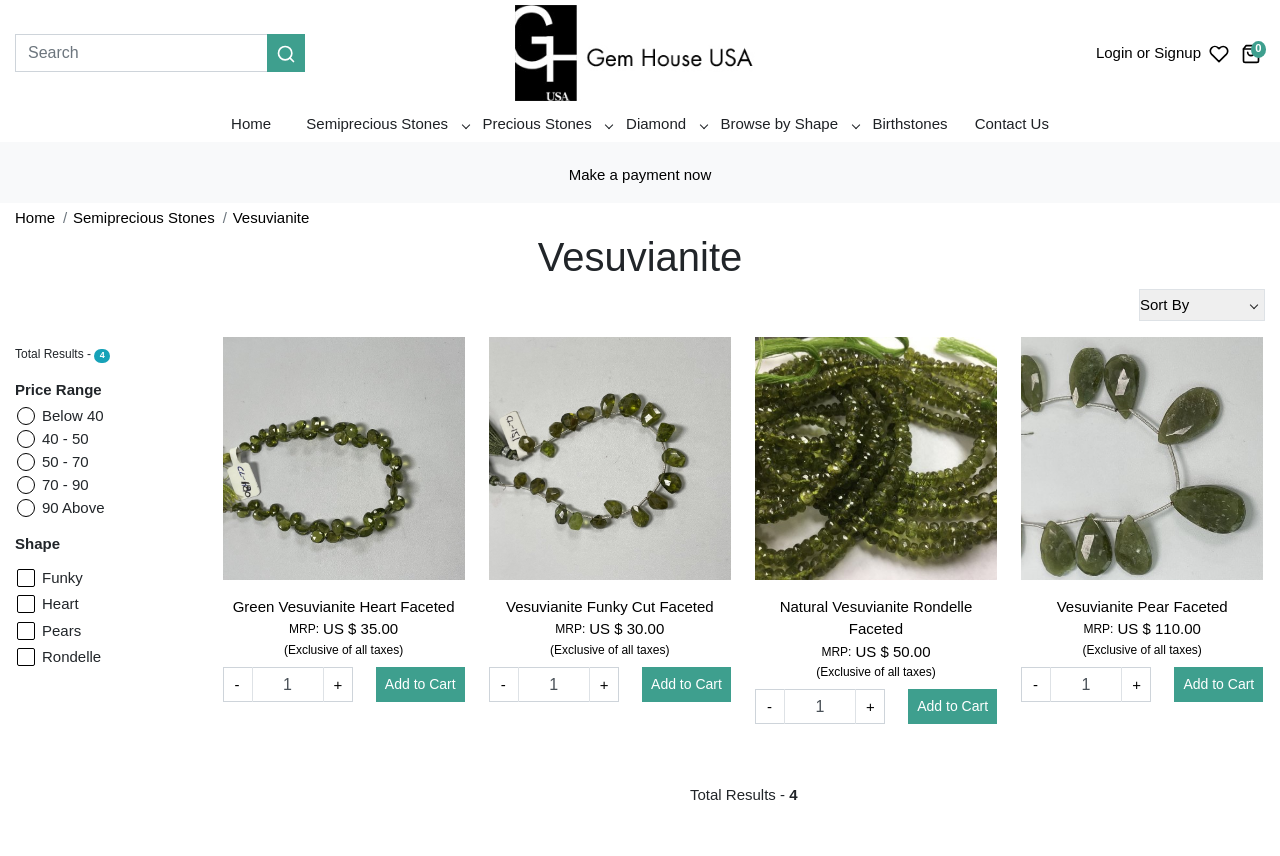What is the price range of the 'Green Vesuvianite Heart Faceted'?
Please respond to the question thoroughly and include all relevant details.

The price range of the 'Green Vesuvianite Heart Faceted' is US $ 35.00, which is exclusive of all taxes, as indicated by the text 'MRP: US $ 35.00 (Exclusive of all taxes)' next to the product image.